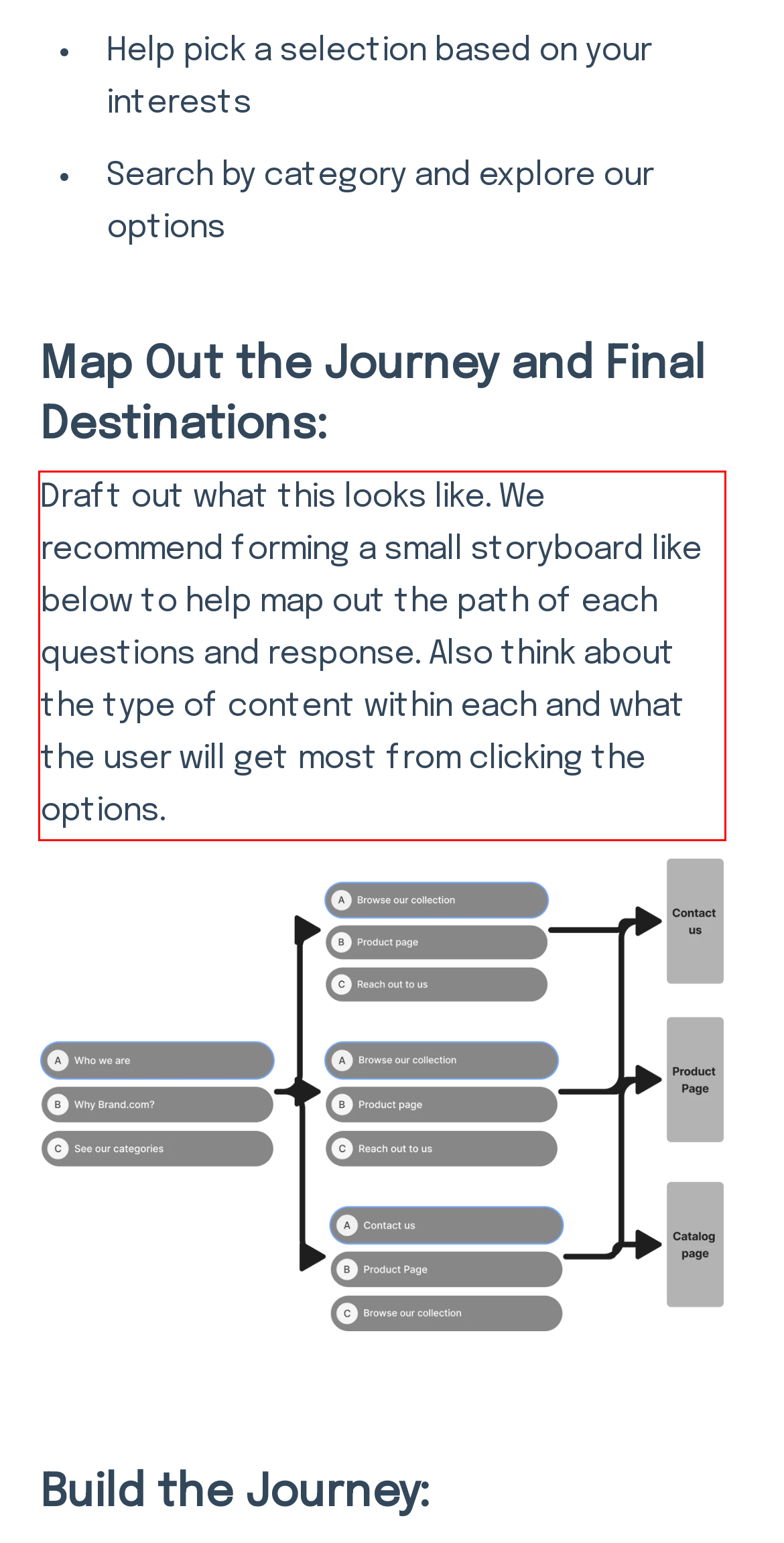Review the webpage screenshot provided, and perform OCR to extract the text from the red bounding box.

Draft out what this looks like. We recommend forming a small storyboard like below to help map out the path of each questions and response. Also think about the type of content within each and what the user will get most from clicking the options.